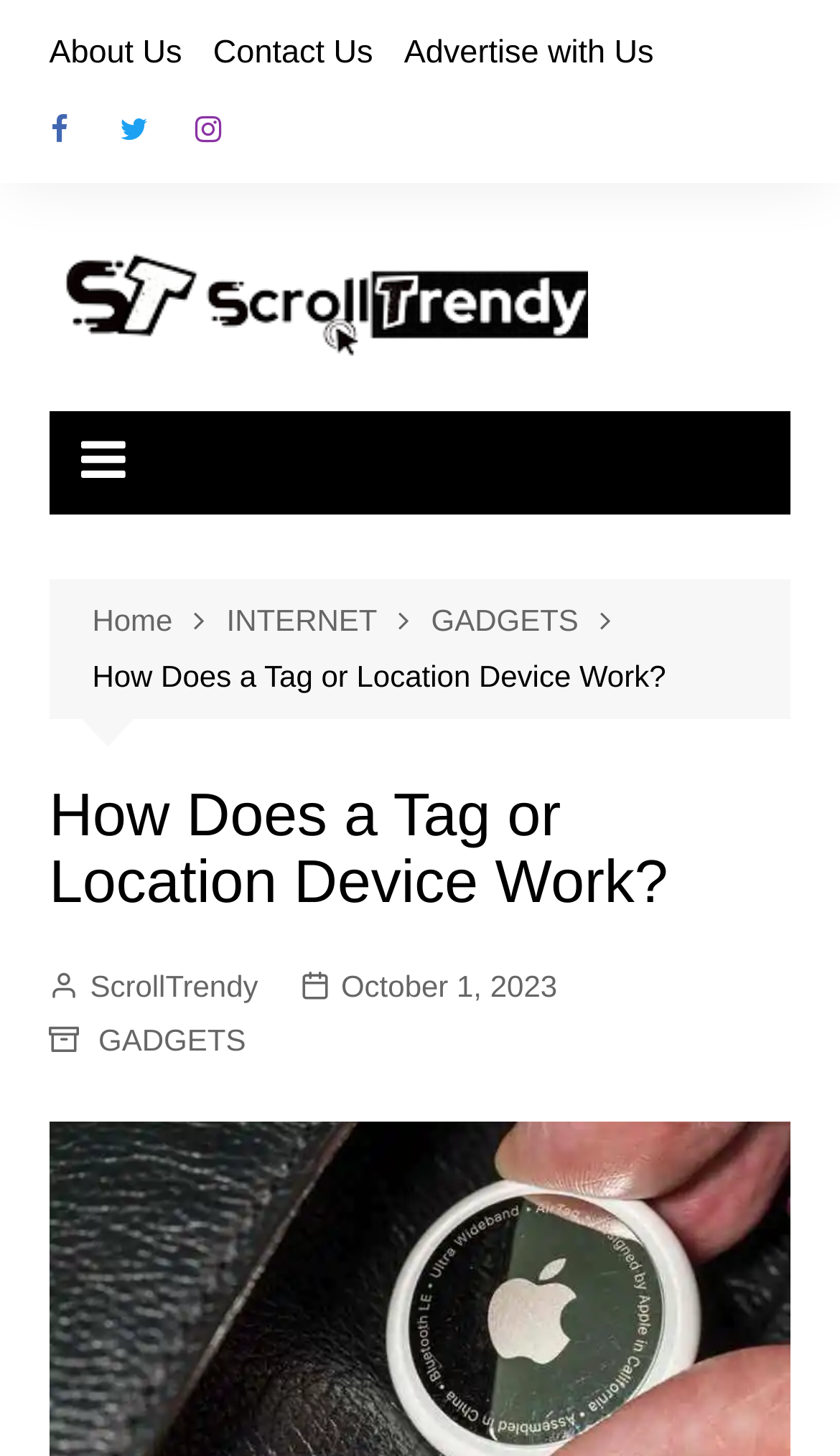Please find and generate the text of the main header of the webpage.

How Does a Tag or Location Device Work?